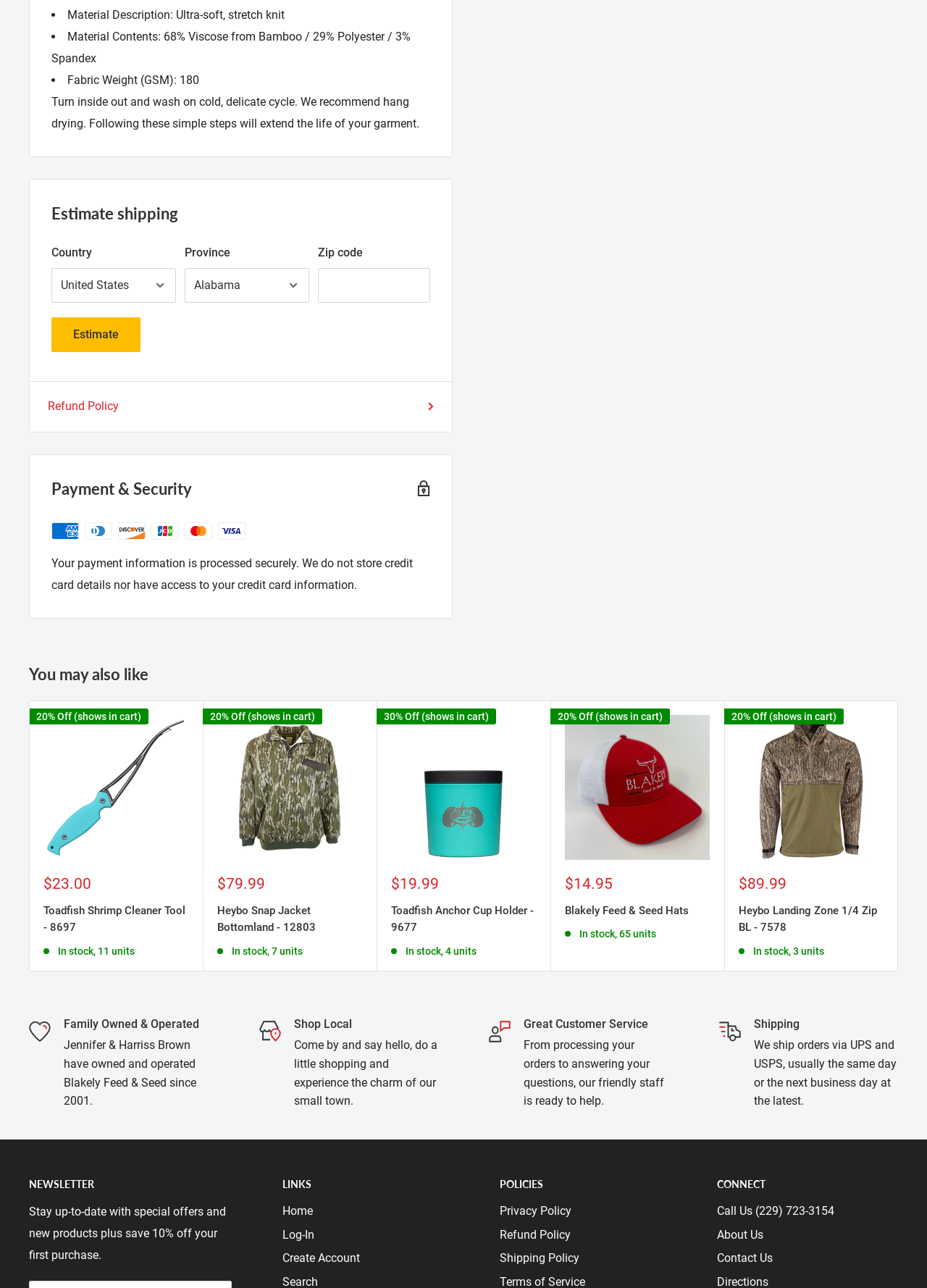What is the business philosophy of Blakely Feed & Seed?
Refer to the image and offer an in-depth and detailed answer to the question.

I found the business philosophy of Blakely Feed & Seed at the bottom of the webpage, which says 'Family Owned & Operated' and also mentions that Jennifer & Harriss Brown have owned and operated the business since 2001.